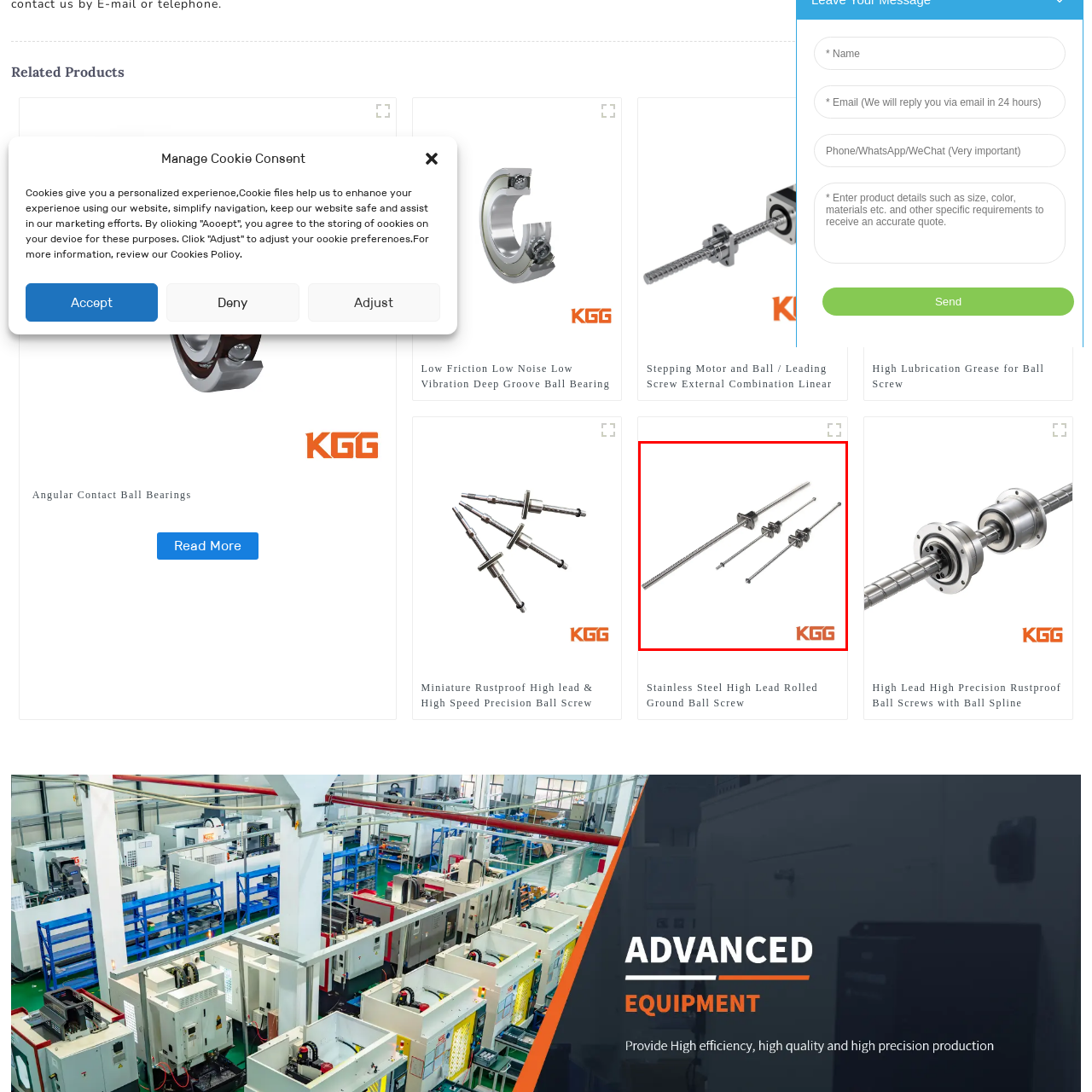Describe all the elements and activities occurring in the red-outlined area of the image extensively.

The image showcases three precision ball screws produced by KGG, each exhibiting a sleek, polished metal design. These components are essential in various mechanical applications, where they provide efficient linear motion. The ball screws are depicted in different sizes, highlighting the range of options available for customization based on specific operational needs. KGG's branding is prominently displayed in the lower right corner, reinforcing the image's focus on high-quality engineering solutions. The combination of functionality and durability makes these ball screws an ideal choice for applications in robotics, automation, and machinery.